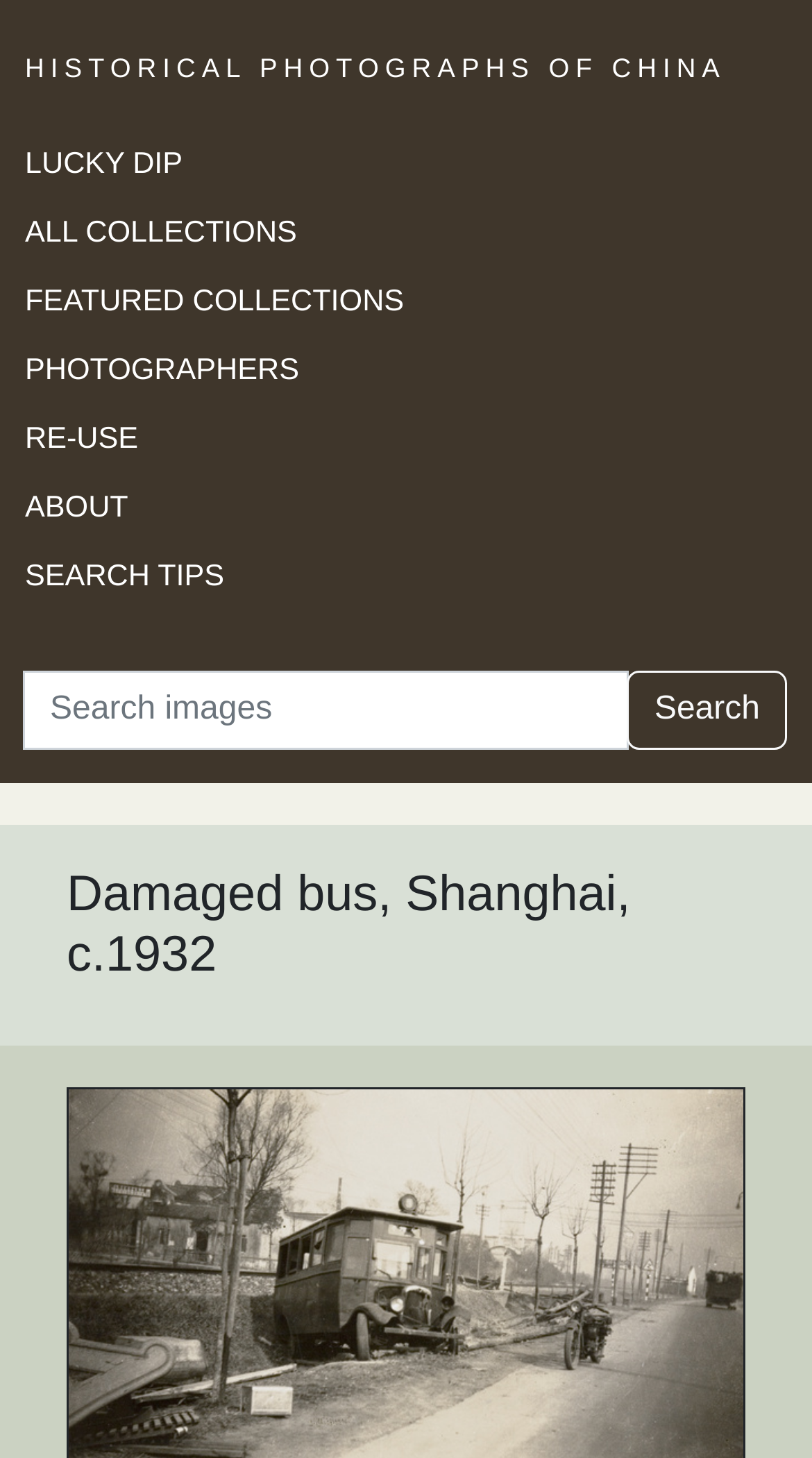Please reply with a single word or brief phrase to the question: 
What is the main topic of this website?

Historical Photographs of China